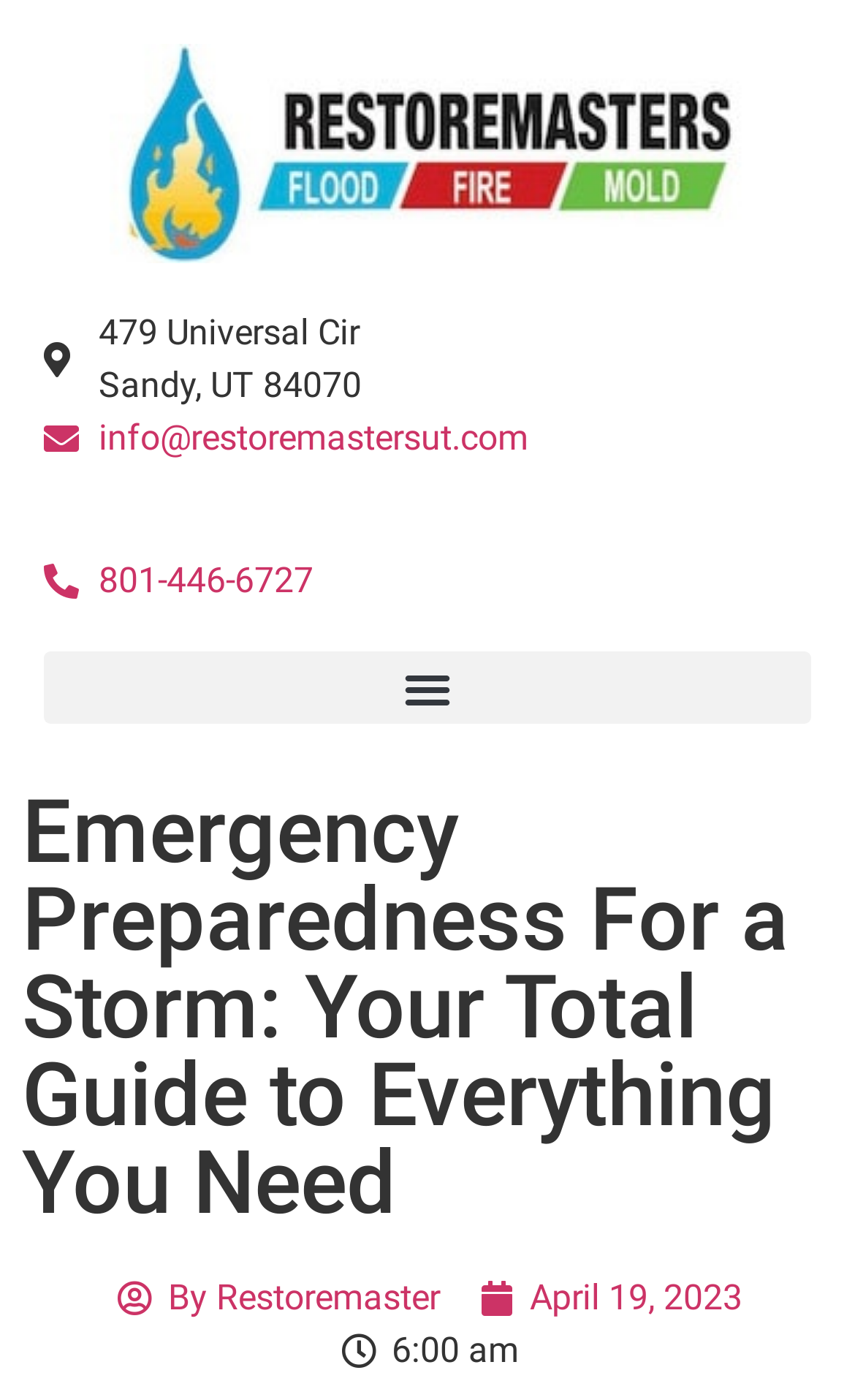What is the company name on the logo?
Give a detailed response to the question by analyzing the screenshot.

By looking at the logo image, I can see that it has a text 'Restoremasters-Water-Damage-Fire-Restoration-Utah-Logo', which indicates that the company name on the logo is Restoremasters.